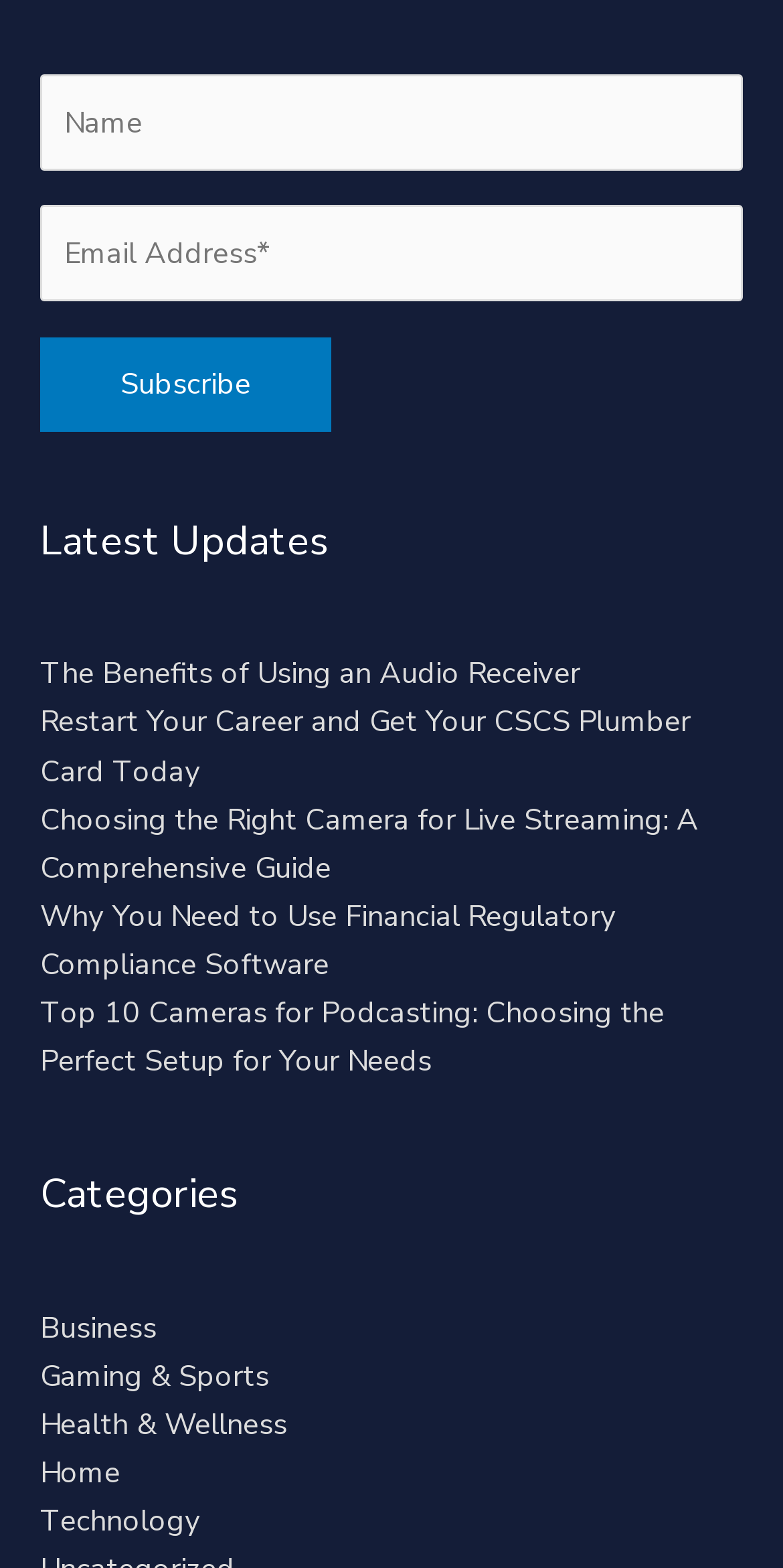Using the information in the image, give a comprehensive answer to the question: 
What categories are available on the webpage?

The webpage has a section titled 'Categories' which lists various categories such as 'Business', 'Gaming & Sports', 'Health & Wellness', 'Home', and 'Technology', indicating that the webpage provides content organized by these categories.